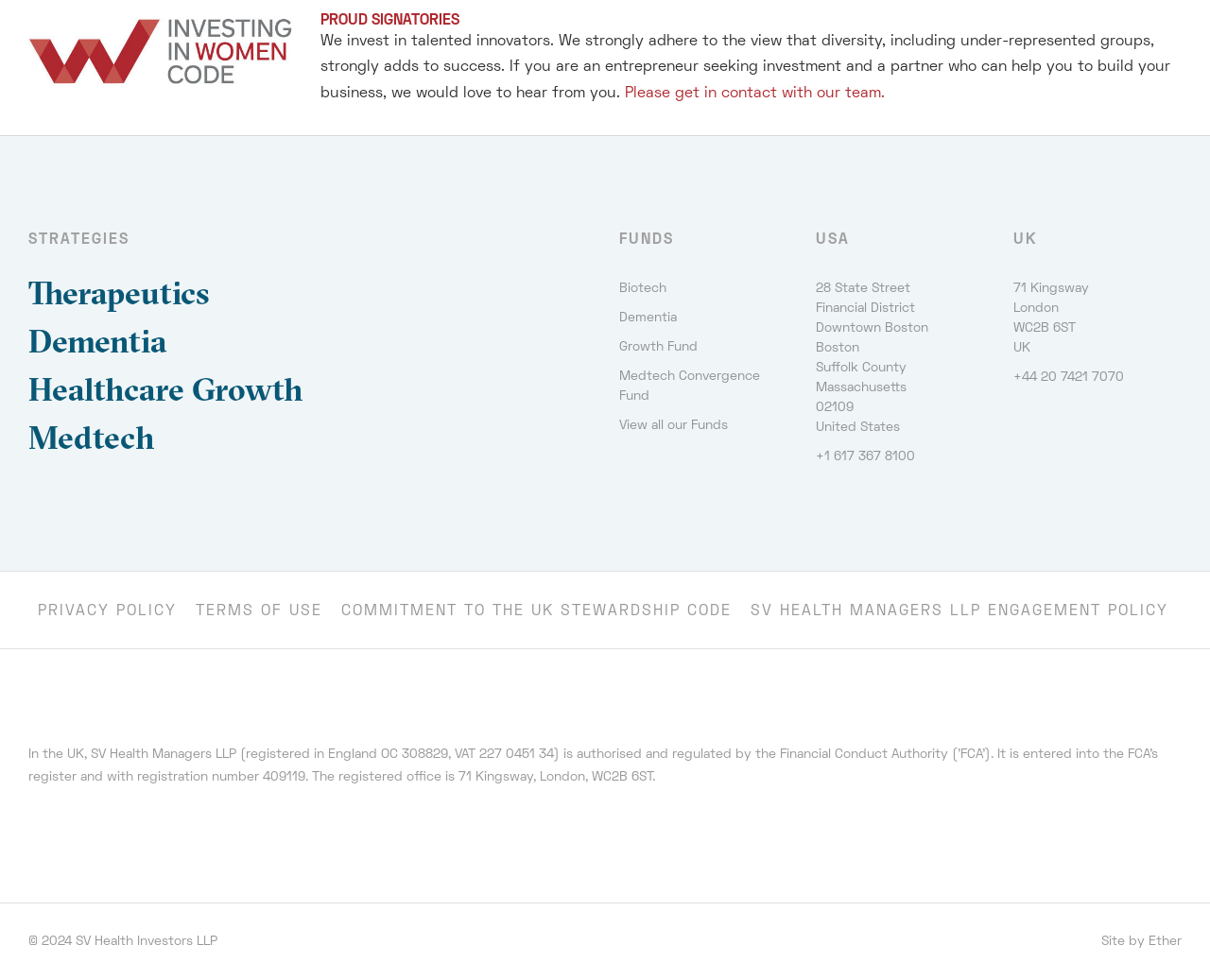What is the logo image at the top left?
Give a comprehensive and detailed explanation for the question.

The logo image at the top left is identified as 'Investing in Women Code Logo' based on the OCR text of the image element with bounding box coordinates [0.023, 0.018, 0.241, 0.086].